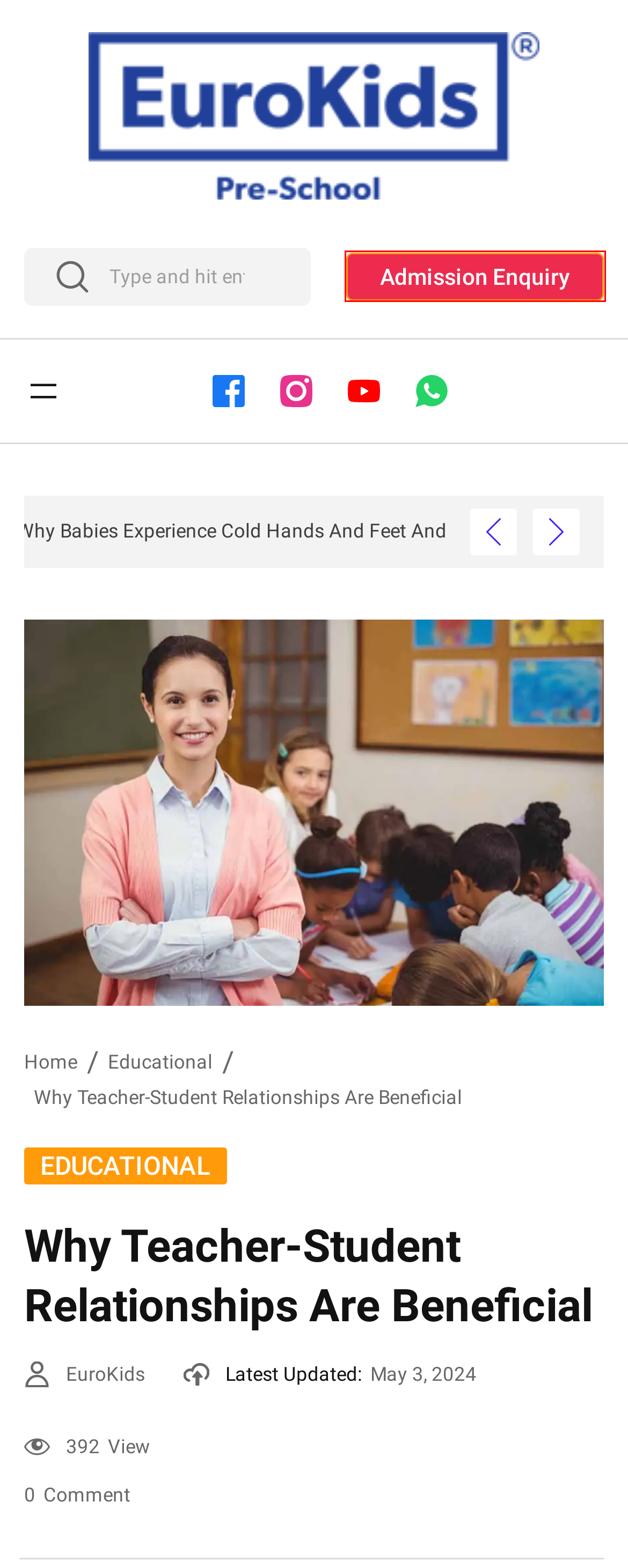Inspect the provided webpage screenshot, concentrating on the element within the red bounding box. Select the description that best represents the new webpage after you click the highlighted element. Here are the candidates:
A. Sports Archives - EuroKids
B. EuroKids Franchise Location
C. Admission Form - Preschool, Nursery, Play School, Kindergarten - EuroKids
D. Educational Archives - EuroKids
E. Toys Archives - EuroKids
F. EuroKids Preschool Blog | Nurturing Young Minds through Playful Learning
G. EuroKids, Author at EuroKids
H. Crafts Archives - EuroKids

C